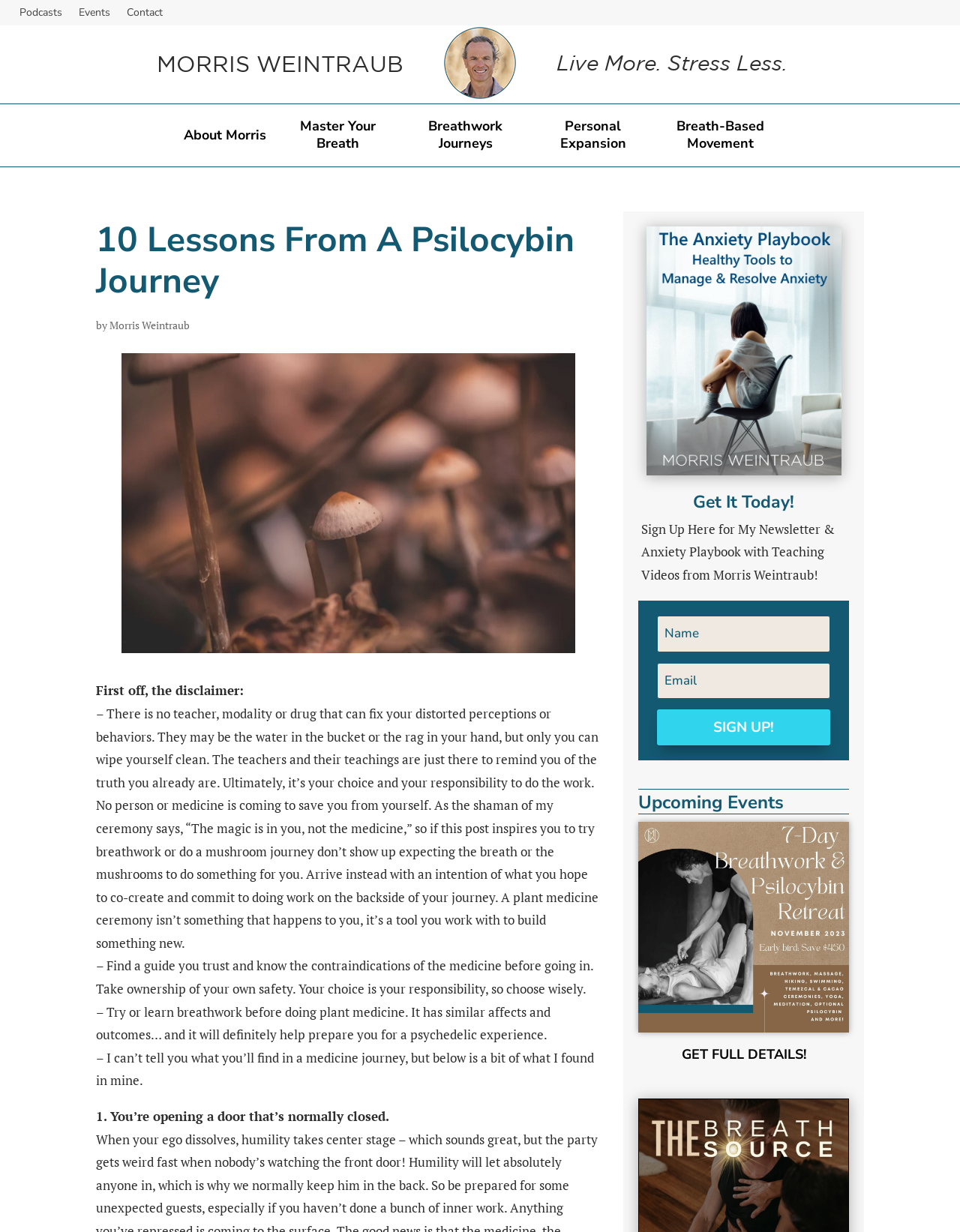Bounding box coordinates are specified in the format (top-left x, top-left y, bottom-right x, bottom-right y). All values are floating point numbers bounded between 0 and 1. Please provide the bounding box coordinate of the region this sentence describes: Master Your Breath

[0.295, 0.096, 0.41, 0.129]